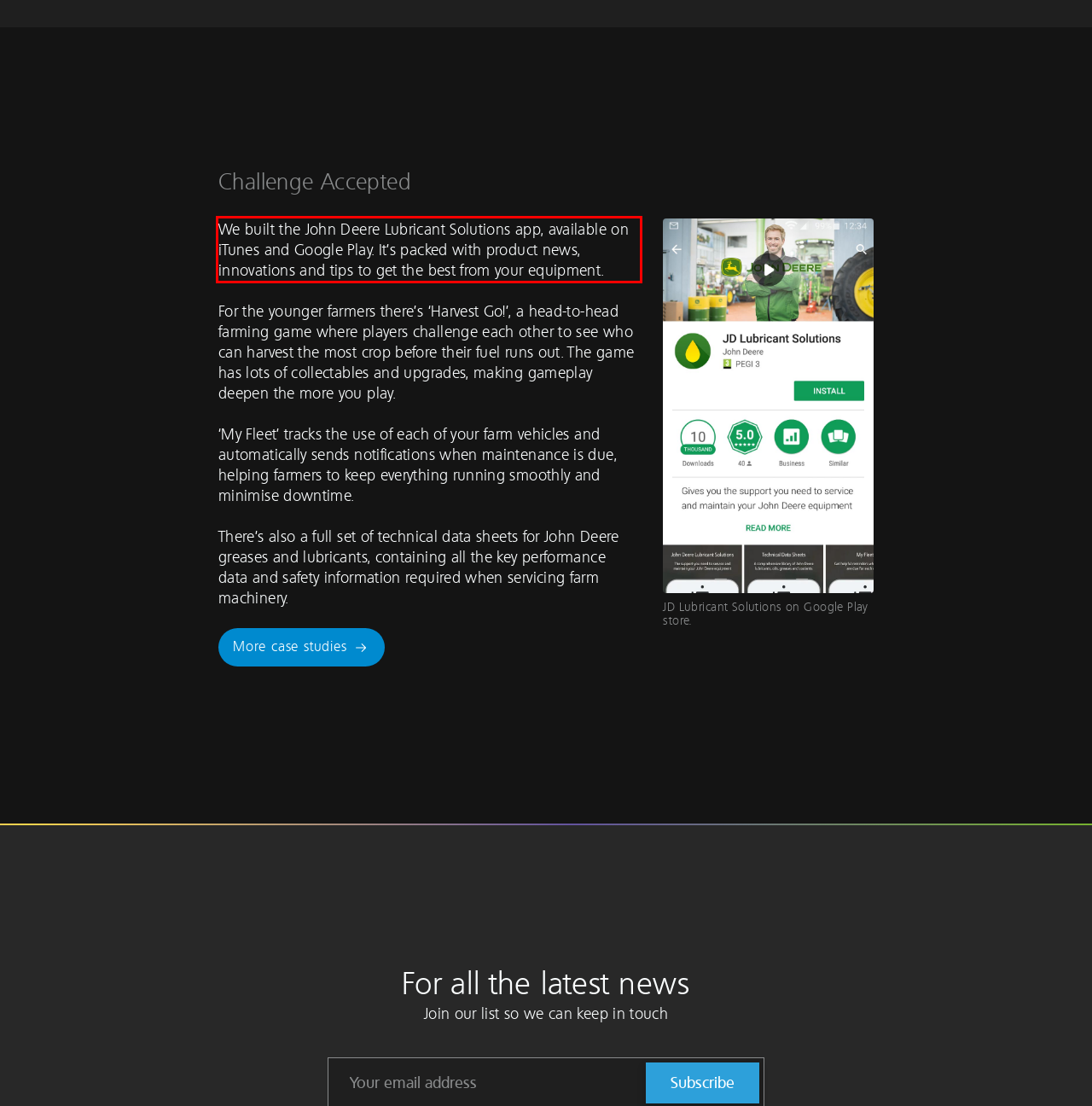Perform OCR on the text inside the red-bordered box in the provided screenshot and output the content.

We built the John Deere Lubricant Solutions app, available on iTunes and Google Play. It’s packed with product news, innovations and tips to get the best from your equipment.